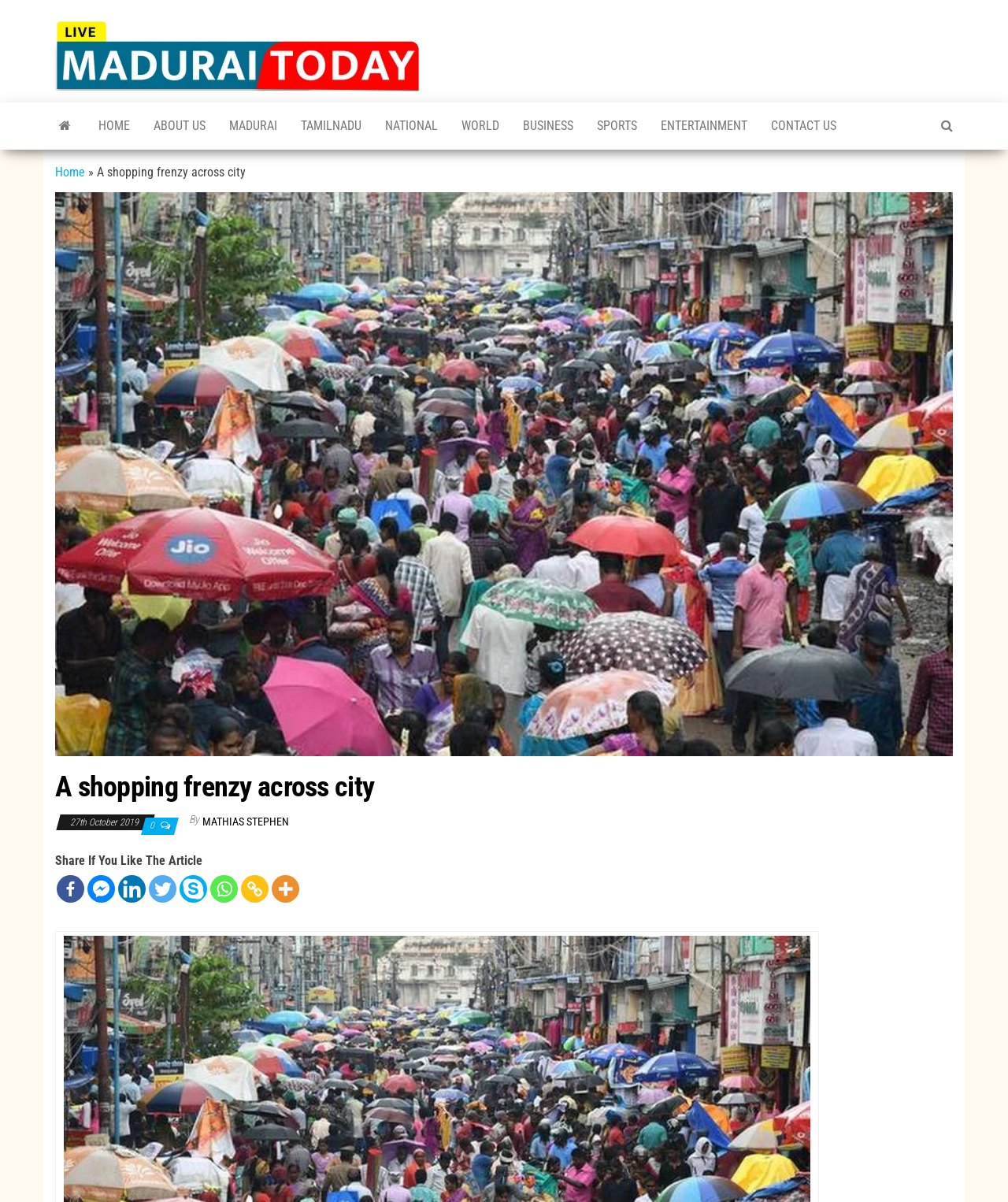Identify the text that serves as the heading for the webpage and generate it.

A shopping frenzy across city